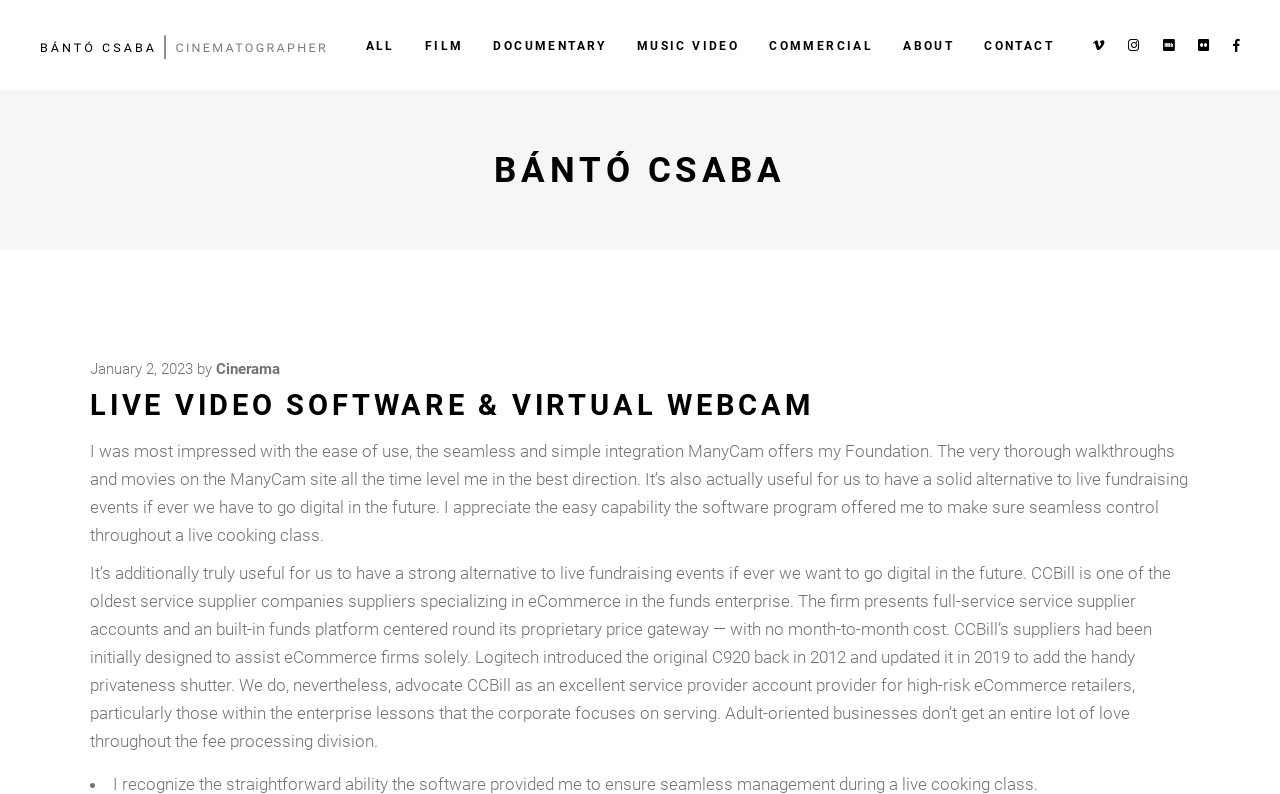Please specify the bounding box coordinates for the clickable region that will help you carry out the instruction: "View LeBlanc Leadership Group on Youtube".

None